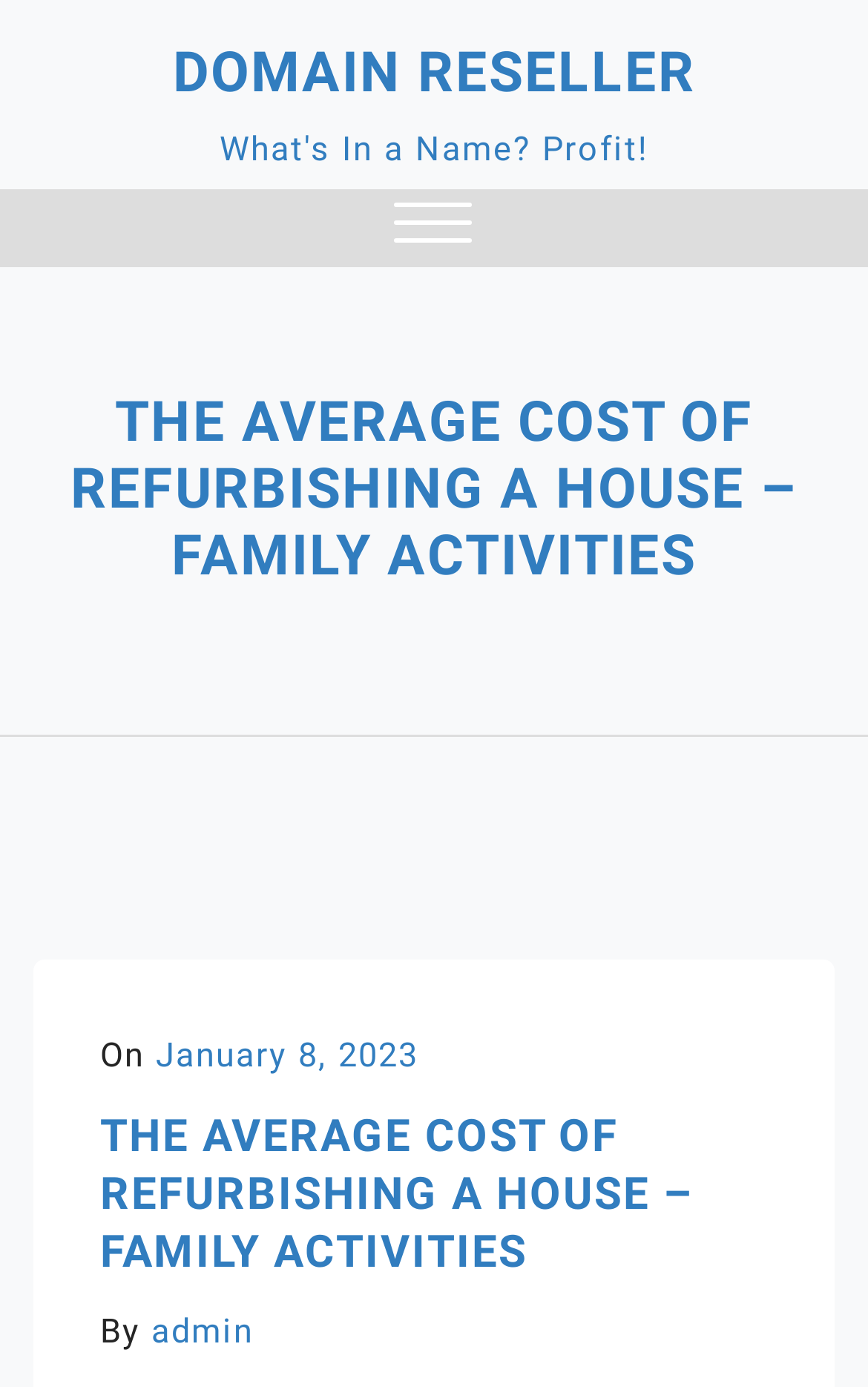Identify the bounding box for the UI element that is described as follows: "Domain Reseller".

[0.199, 0.029, 0.801, 0.075]